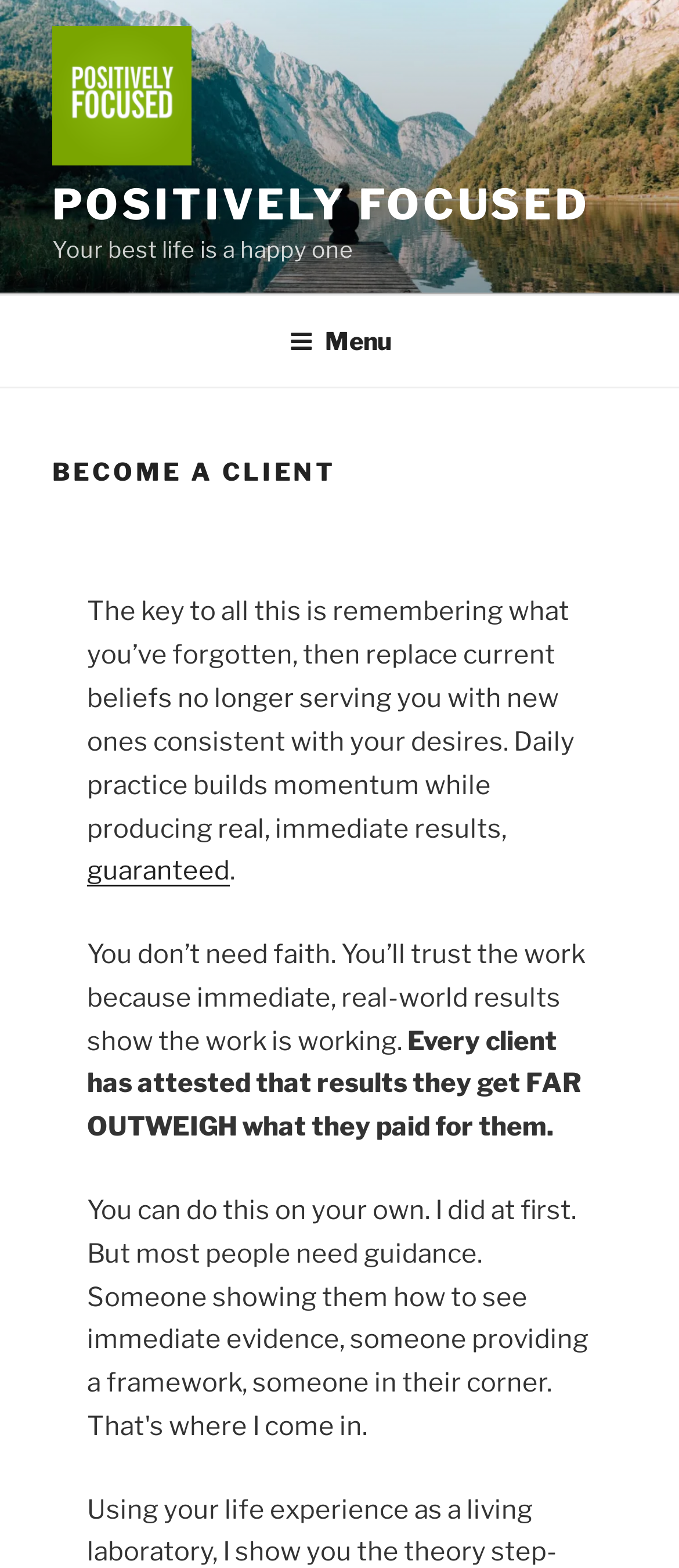Identify the first-level heading on the webpage and generate its text content.

BECOME A CLIENT